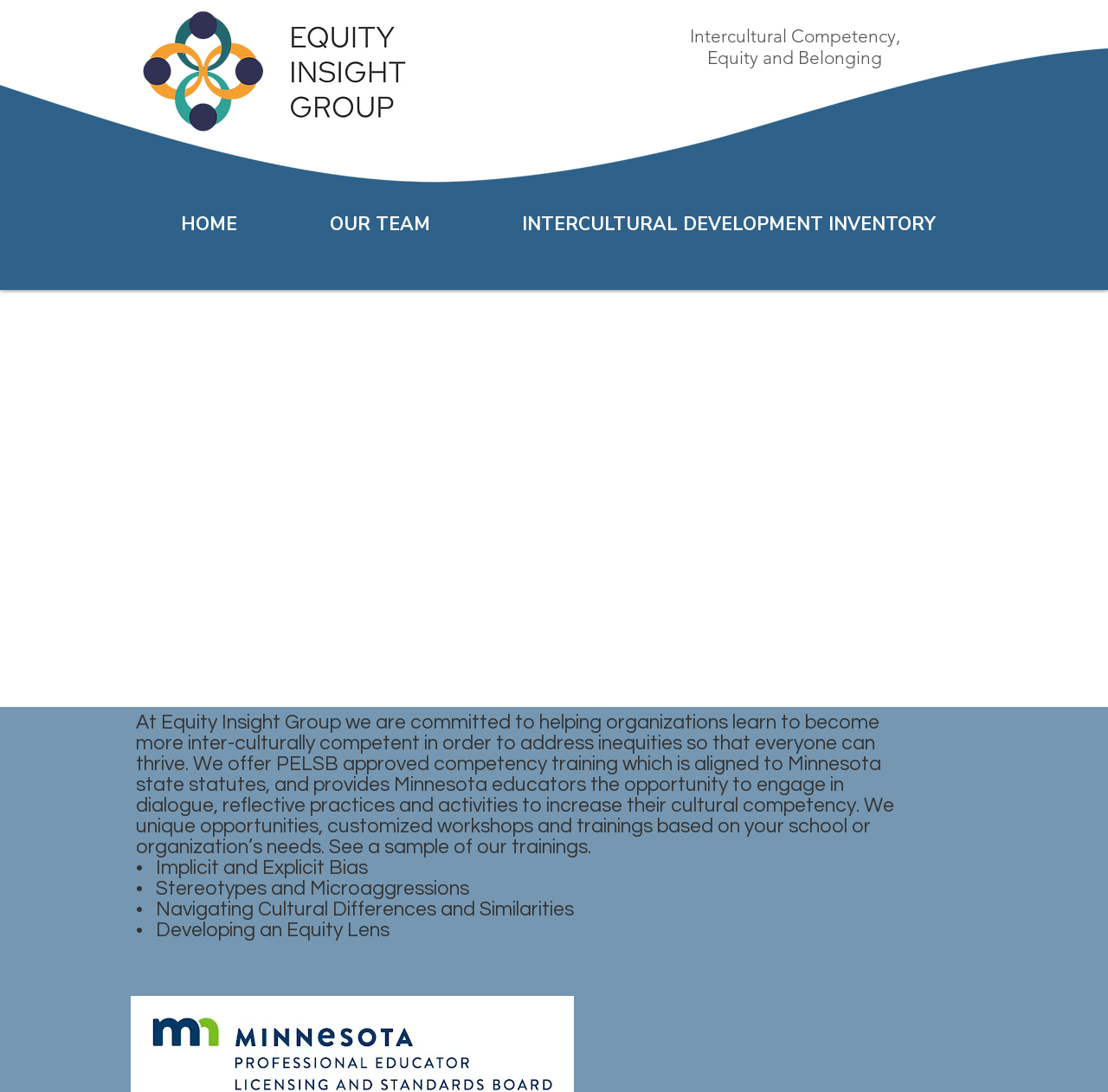Locate and provide the bounding box coordinates for the HTML element that matches this description: "CCI website".

None